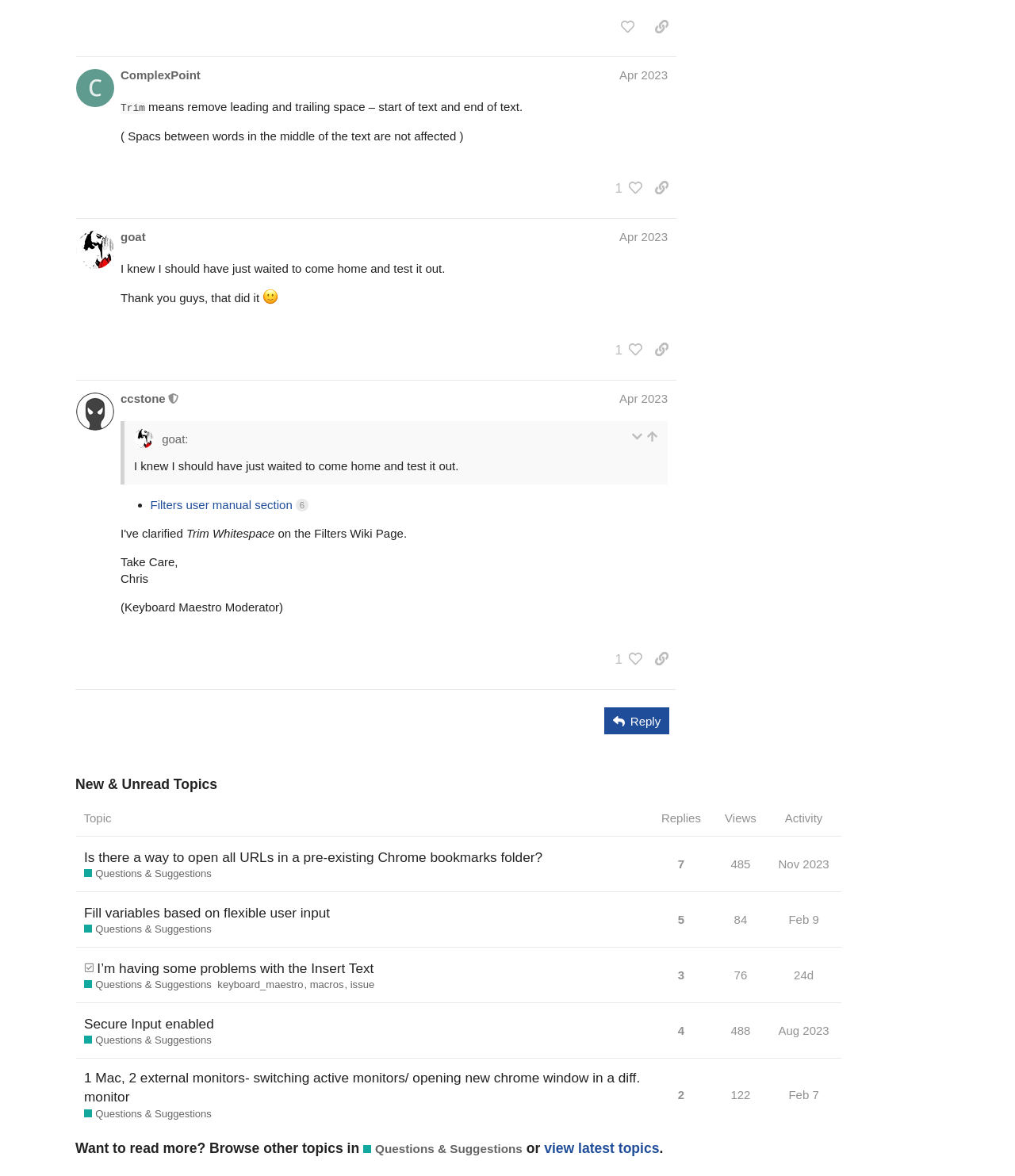Refer to the image and offer a detailed explanation in response to the question: How many people liked the second post?

I examined the second post region and found a button with the text '1 person liked this post. Click to view', indicating that one person liked the second post.